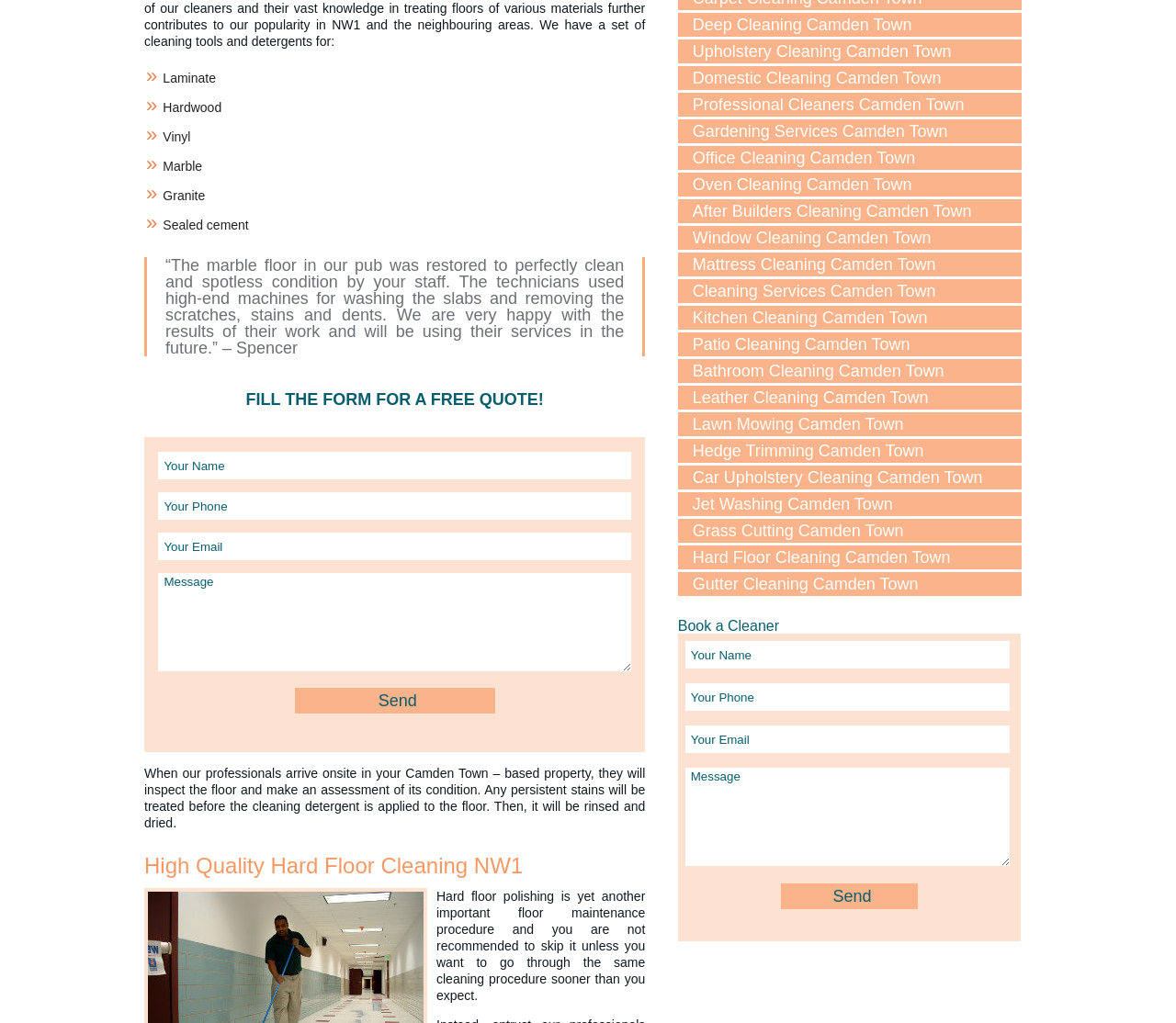Show the bounding box coordinates of the region that should be clicked to follow the instruction: "Click the 'Send' button."

[0.25, 0.672, 0.421, 0.697]